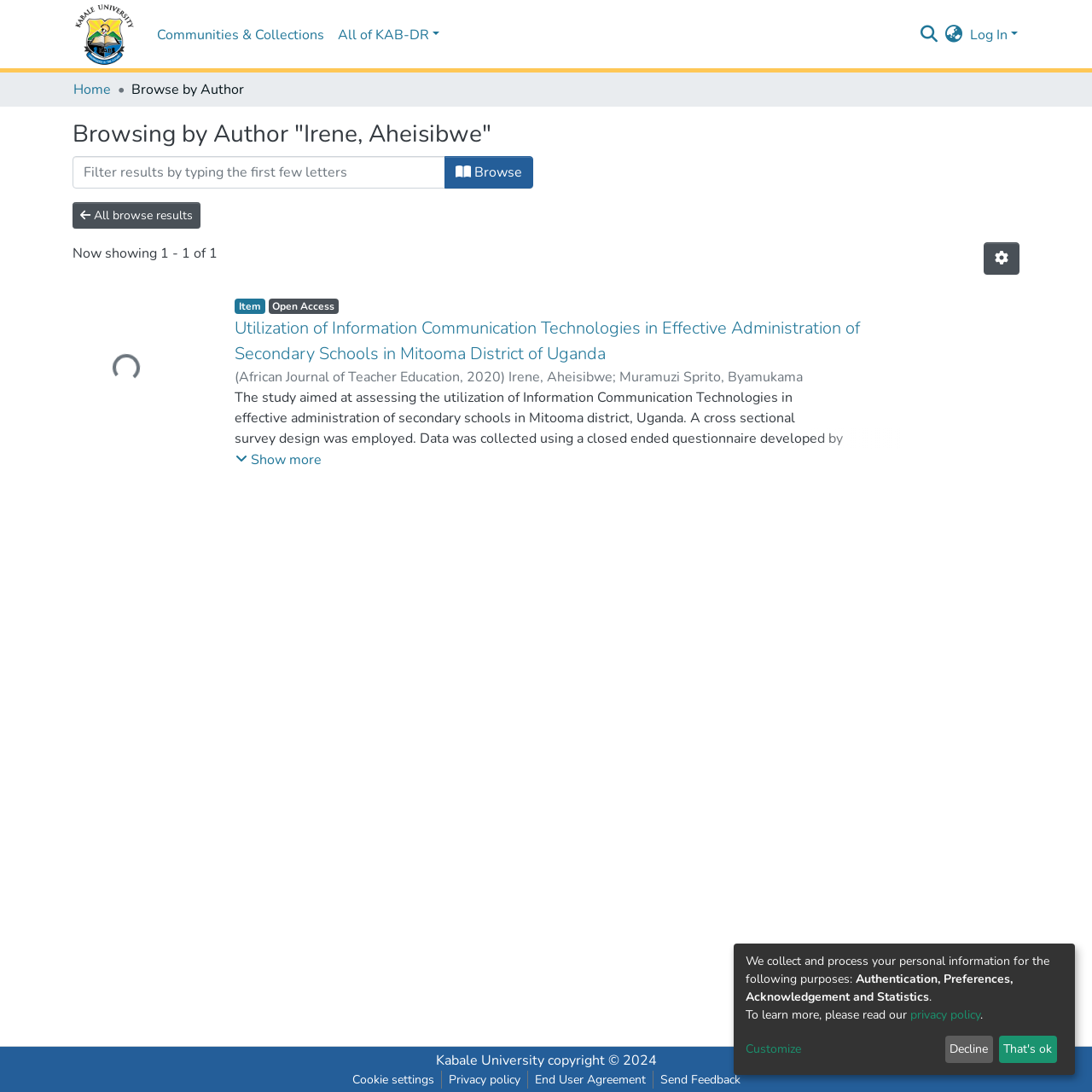How many items are shown on this page?
Based on the image, provide a one-word or brief-phrase response.

1